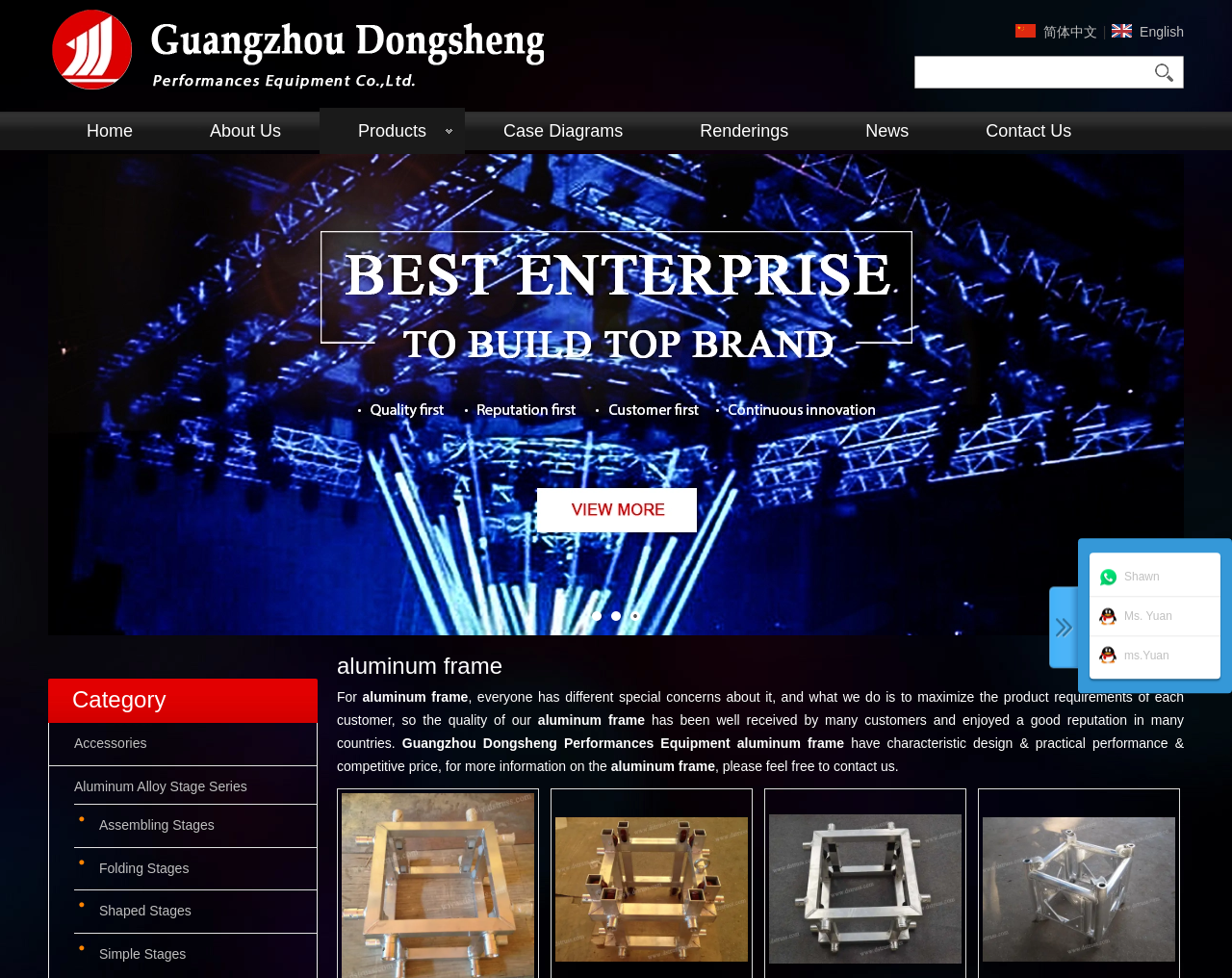Answer this question using a single word or a brief phrase:
What is the company name?

Guangzhou Dongsheng Performances Equipment